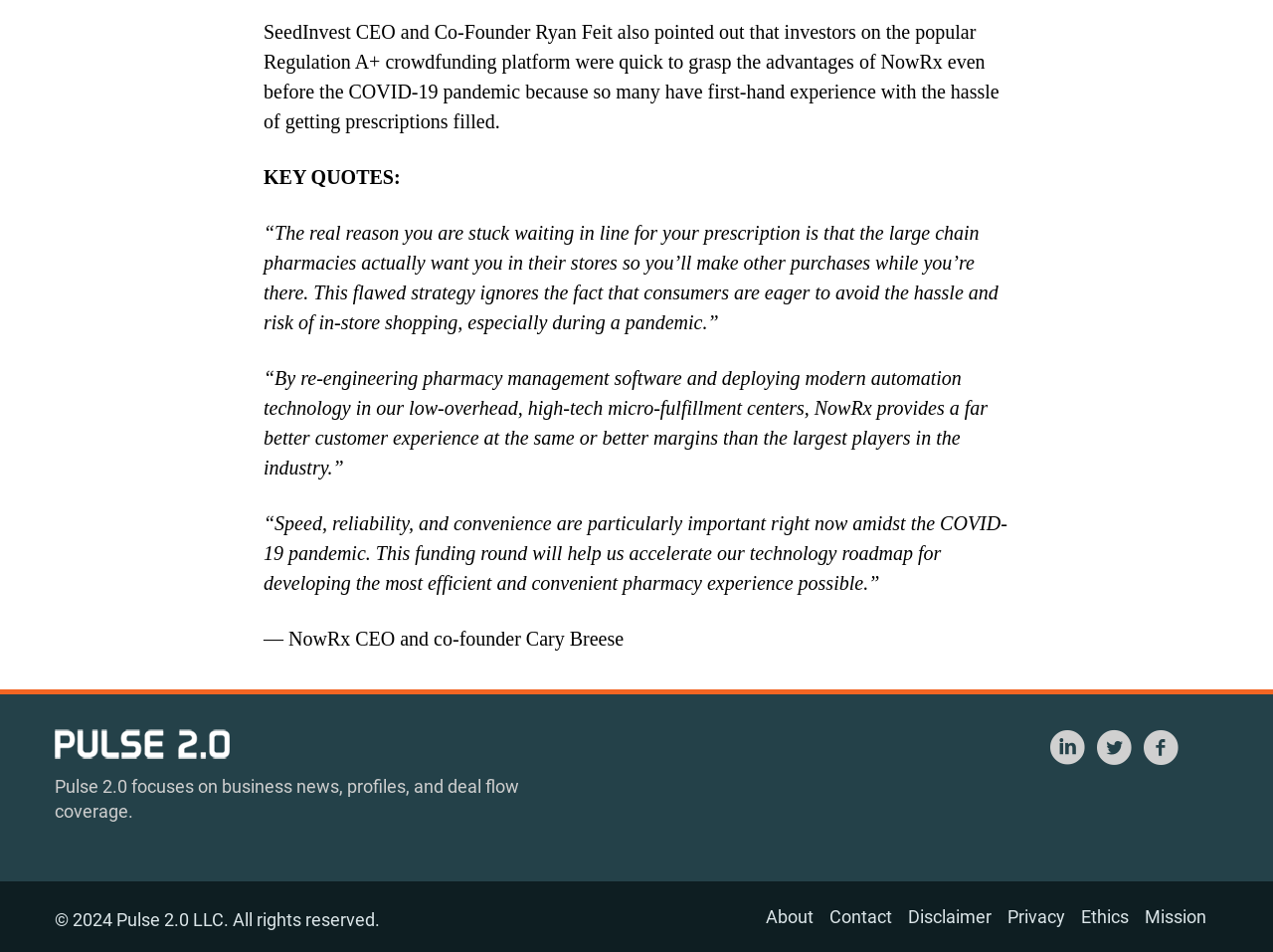Please determine the bounding box coordinates of the element to click in order to execute the following instruction: "Click on Pulse 2.0". The coordinates should be four float numbers between 0 and 1, specified as [left, top, right, bottom].

[0.043, 0.769, 0.18, 0.791]